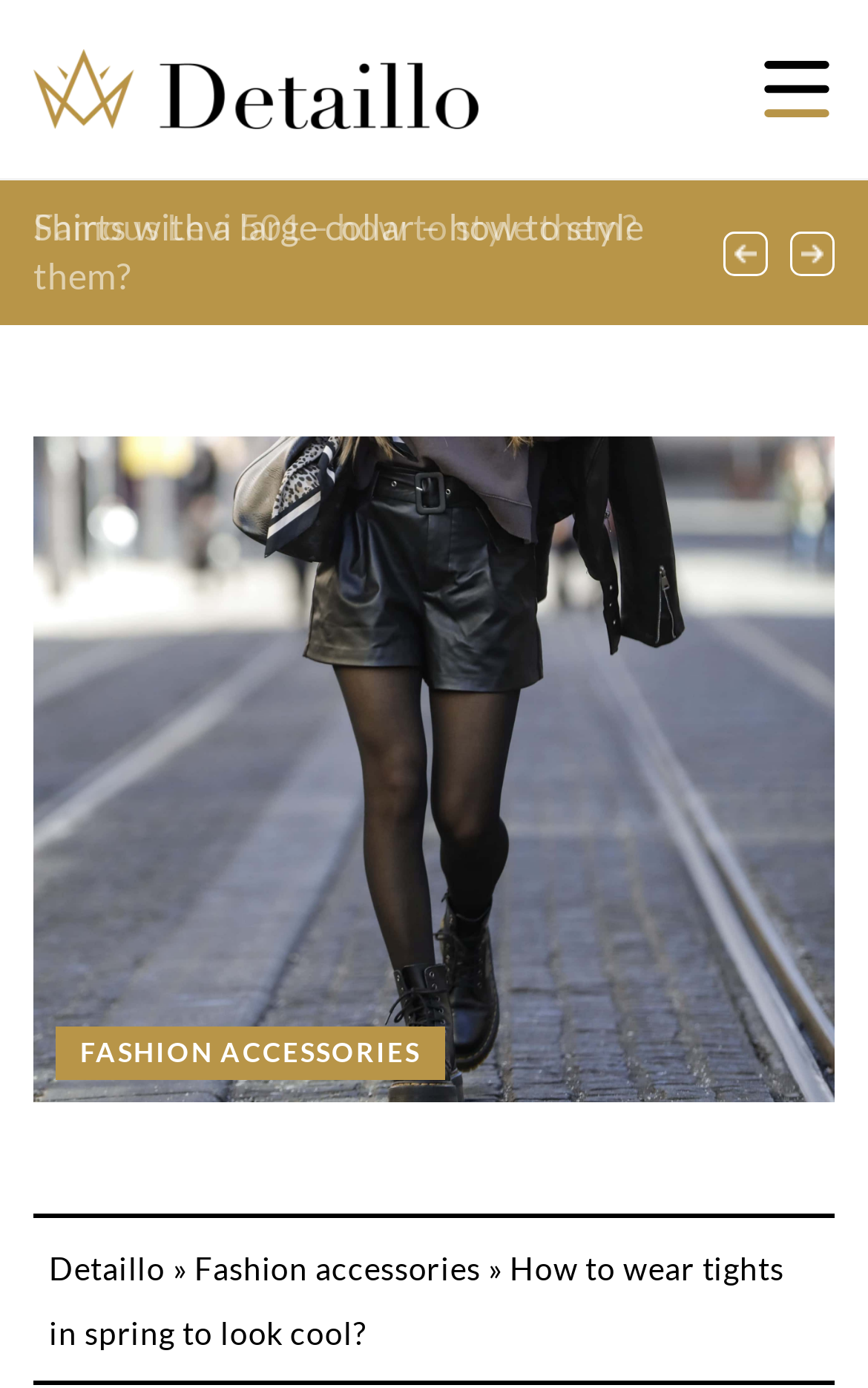Create a detailed summary of all the visual and textual information on the webpage.

The webpage appears to be a blog article titled "How to wear tights in spring to look cool?" from the website Detaillo. At the top left corner, there is a link to the website's homepage, accompanied by a small logo image. Next to it, there is a larger image that spans almost the entire width of the page.

Below the top section, there are two links to other blog articles, "Famous Levi 501 – how to style them?" and "Wet and dry body brushing – which will work better for you?", positioned side by side. The first link is currently hidden, while the second link is visible.

The main content of the article is represented by a large image that takes up most of the page's real estate, with the title "How to wear tights in spring to look cool?" embedded within it. At the bottom of the page, there is a link to a category titled "FASHION ACCESSORIES" positioned near the center. Finally, there is a small arrow symbol (») located at the bottom right corner of the page.